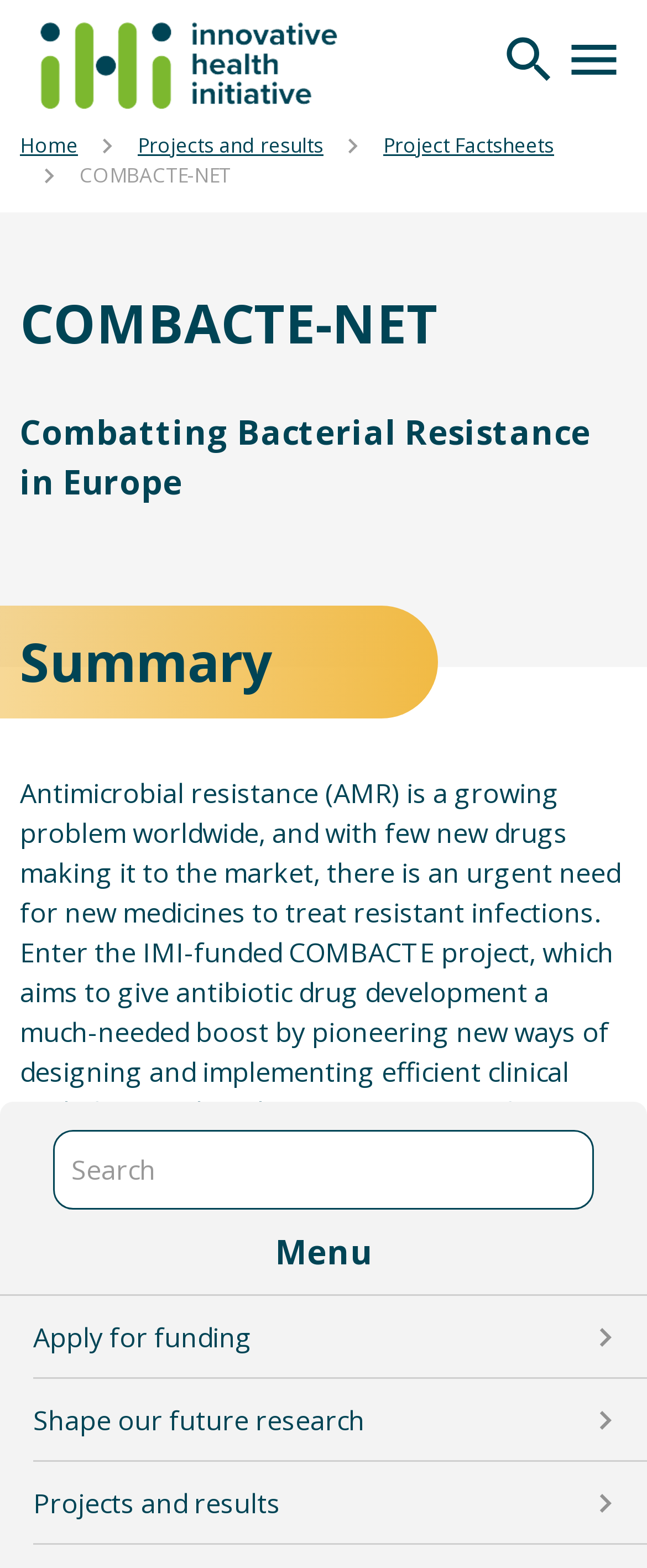What is the goal of the COMBACTE project?
Answer the question based on the image using a single word or a brief phrase.

Boost antibiotic drug development